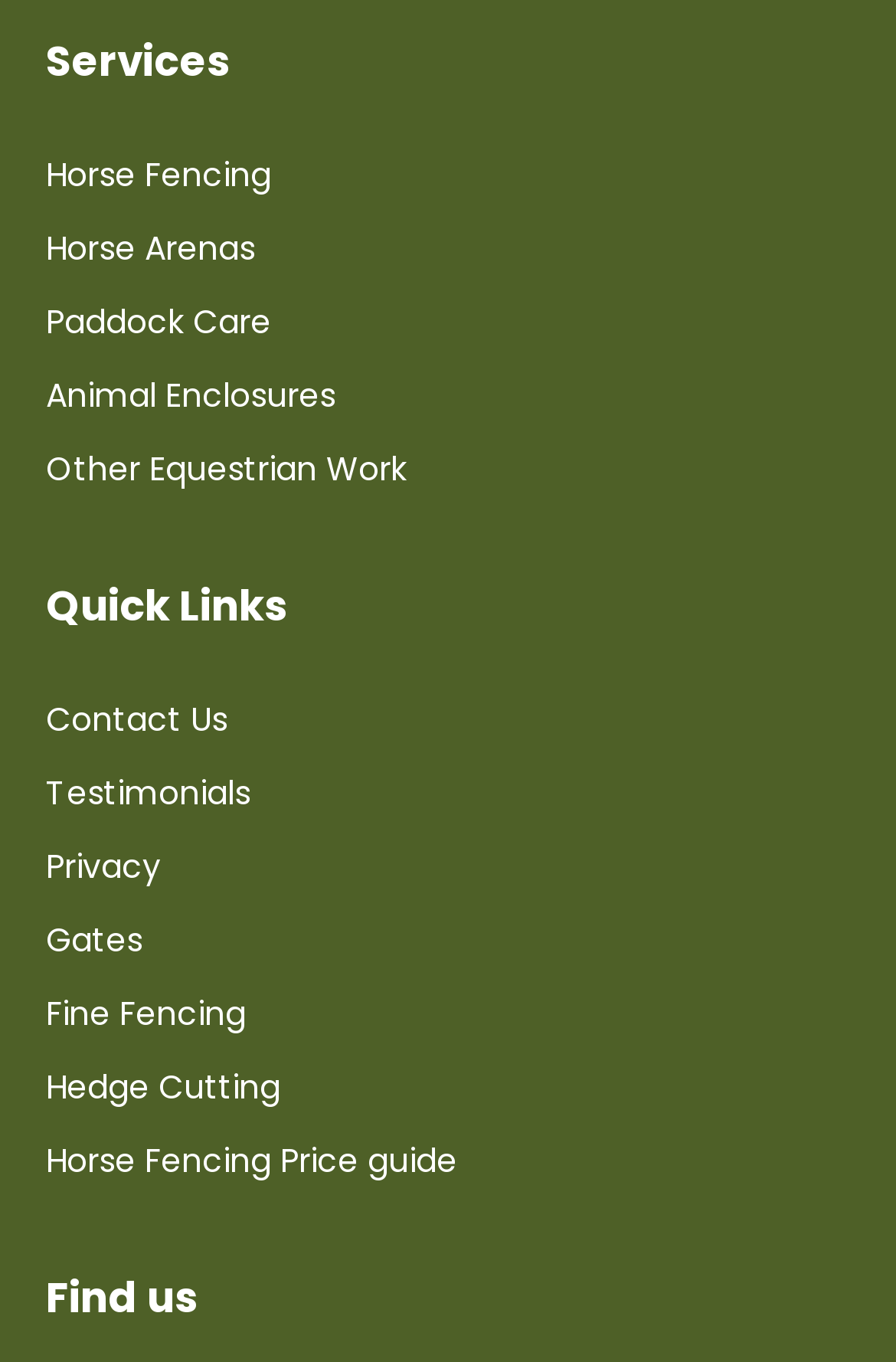How many quick links are available?
From the details in the image, answer the question comprehensively.

Under the 'Quick Links' heading, there are 6 links available, namely Contact Us, Testimonials, Privacy, Gates, Fine Fencing, and Hedge Cutting.